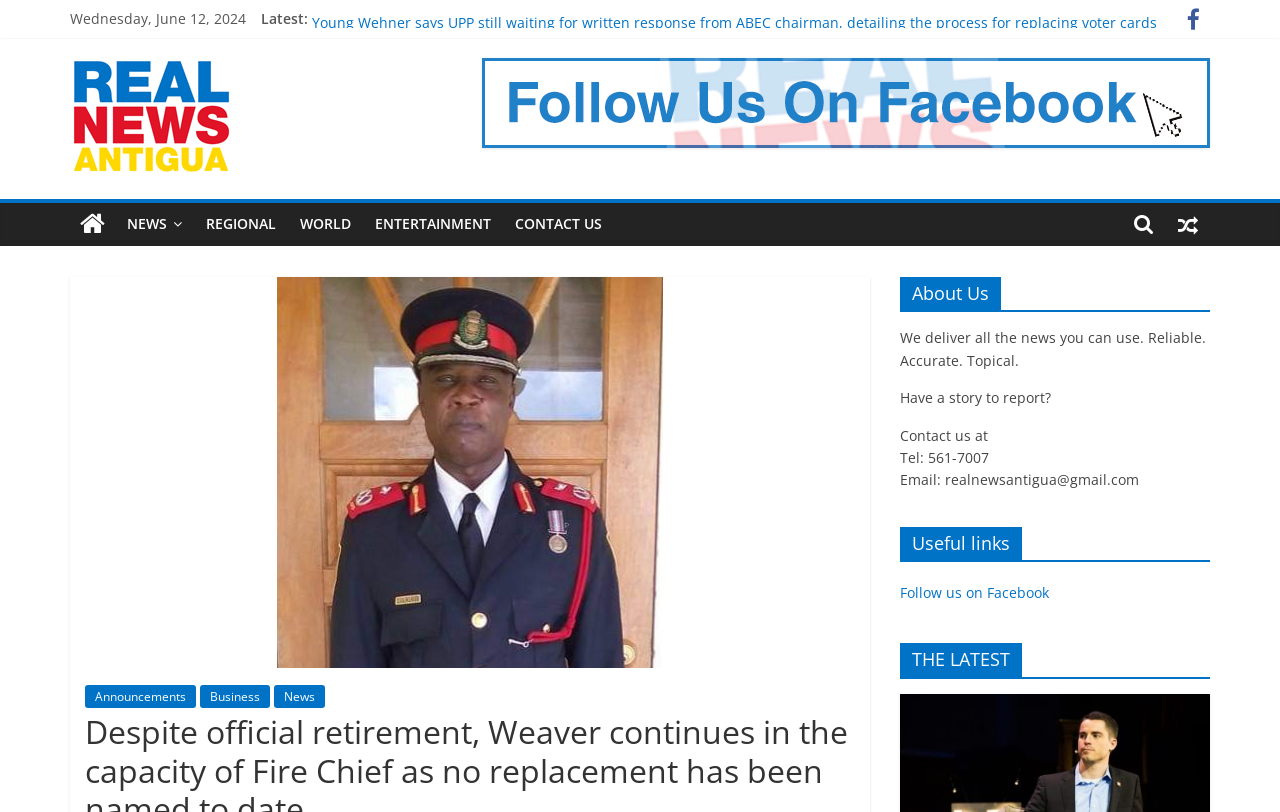Provide the bounding box coordinates in the format (top-left x, top-left y, bottom-right x, bottom-right y). All values are floating point numbers between 0 and 1. Determine the bounding box coordinate of the UI element described as: World

[0.225, 0.25, 0.284, 0.303]